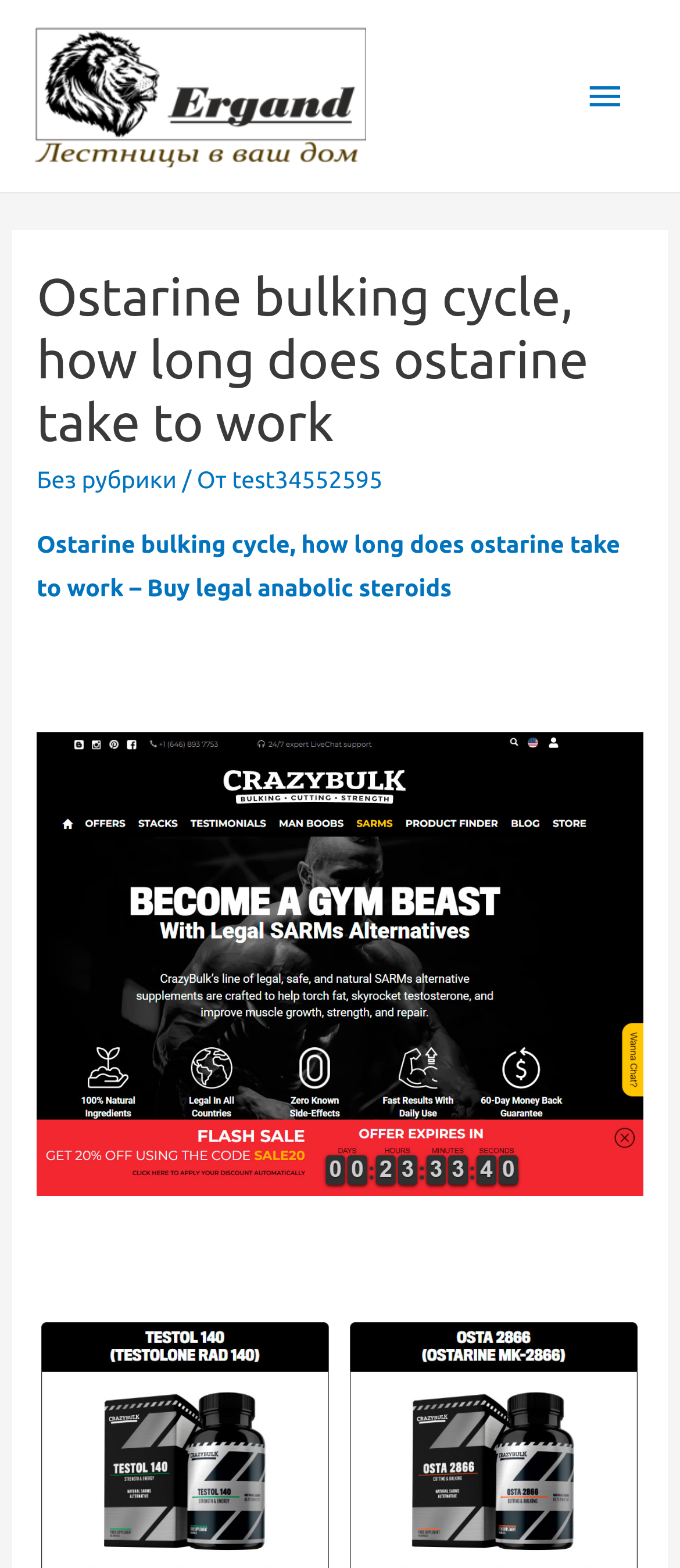Offer an in-depth caption of the entire webpage.

The webpage is about Ostarine bulking cycle and its related information. At the top left, there is a logo image with the text "ERGAND" next to it, which is also a link. Below the logo, there is a main menu button labeled "Главное меню" (meaning "Main Menu" in Russian) on the top right.

The main content area has a heading that reads "Ostarine bulking cycle, how long does ostarine take to work" at the top. Below the heading, there are three links: "Без рубрики" (meaning "No category" in Russian), "test34552595", and "Ostarine bulking cycle, how long does ostarine take to work – Buy legal anabolic steroids". The link "Ostarine bulking cycle, how long does ostarine take to work – Buy legal anabolic steroids" is followed by a non-breaking space character.

Further down, there is another link "Ostarine bulking cycle" with an associated image below it, which takes up a significant portion of the page. This link and image combination is repeated again at the bottom of the page.